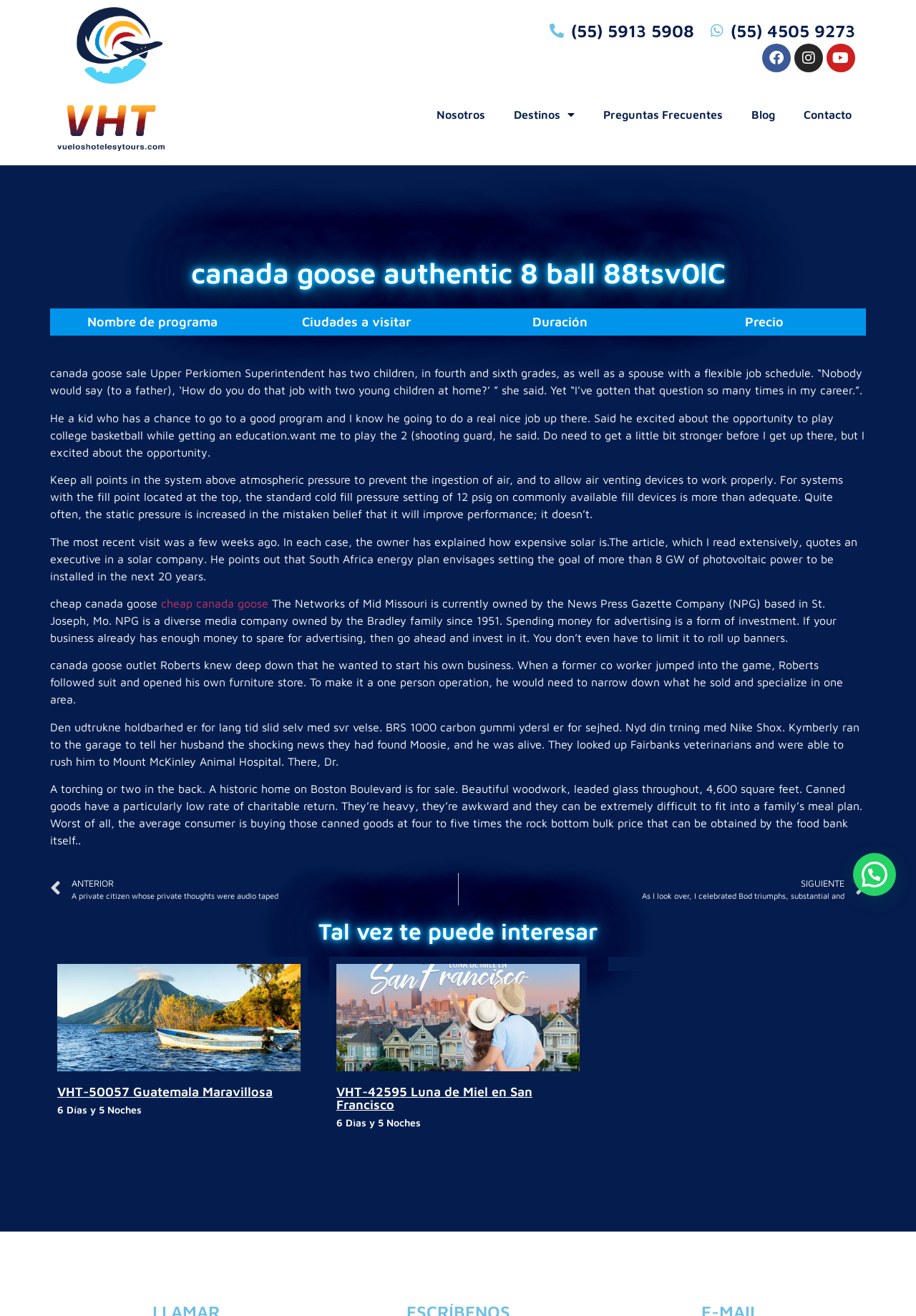Please answer the following question using a single word or phrase: 
What is the link text below 'Nombre de programa'?

Ciudades a visitar